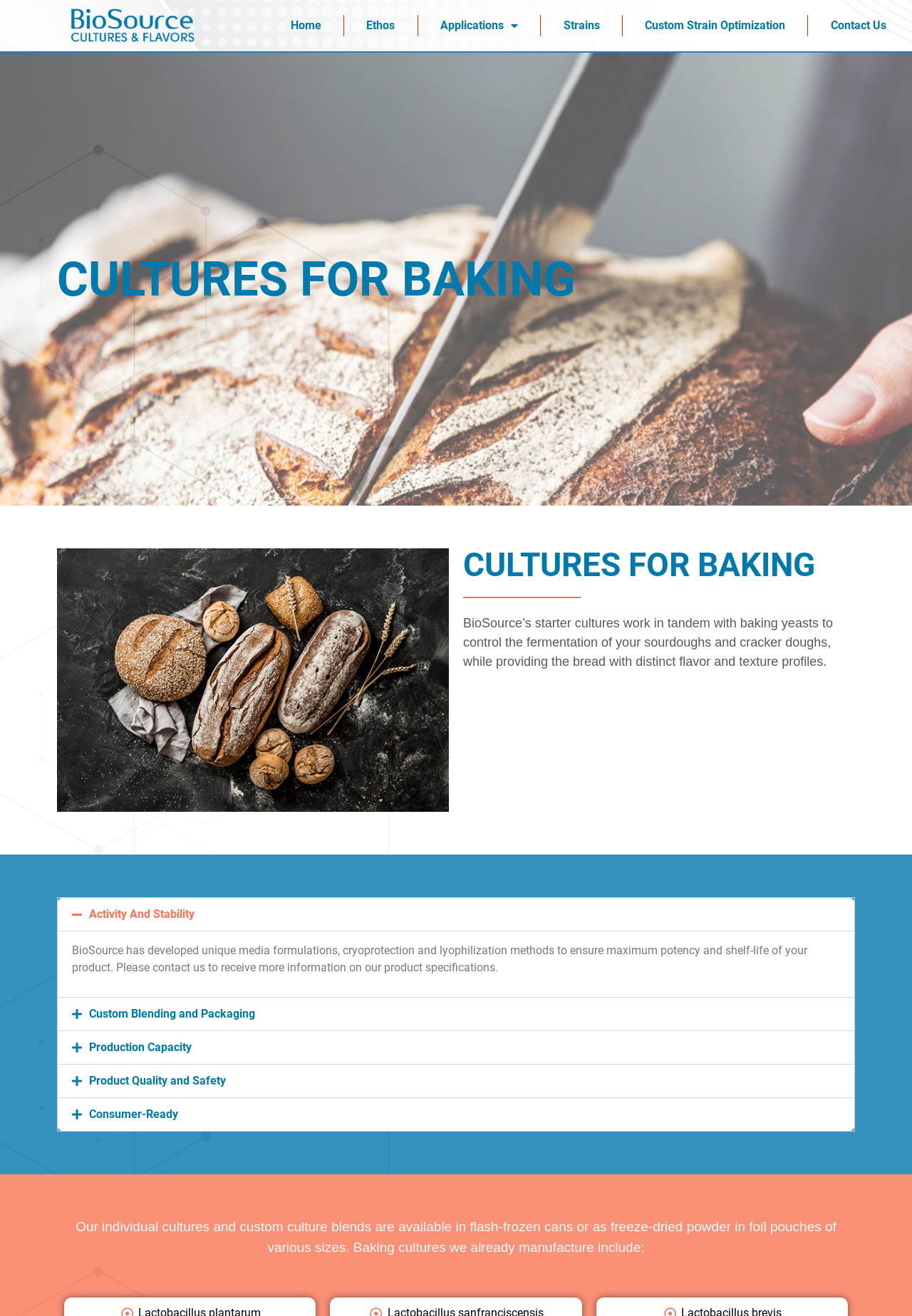What is the contact method for receiving product specifications?
Look at the webpage screenshot and answer the question with a detailed explanation.

According to the webpage, to receive more information on product specifications, one needs to contact BioSource, as stated in the 'Activity And Stability' section.